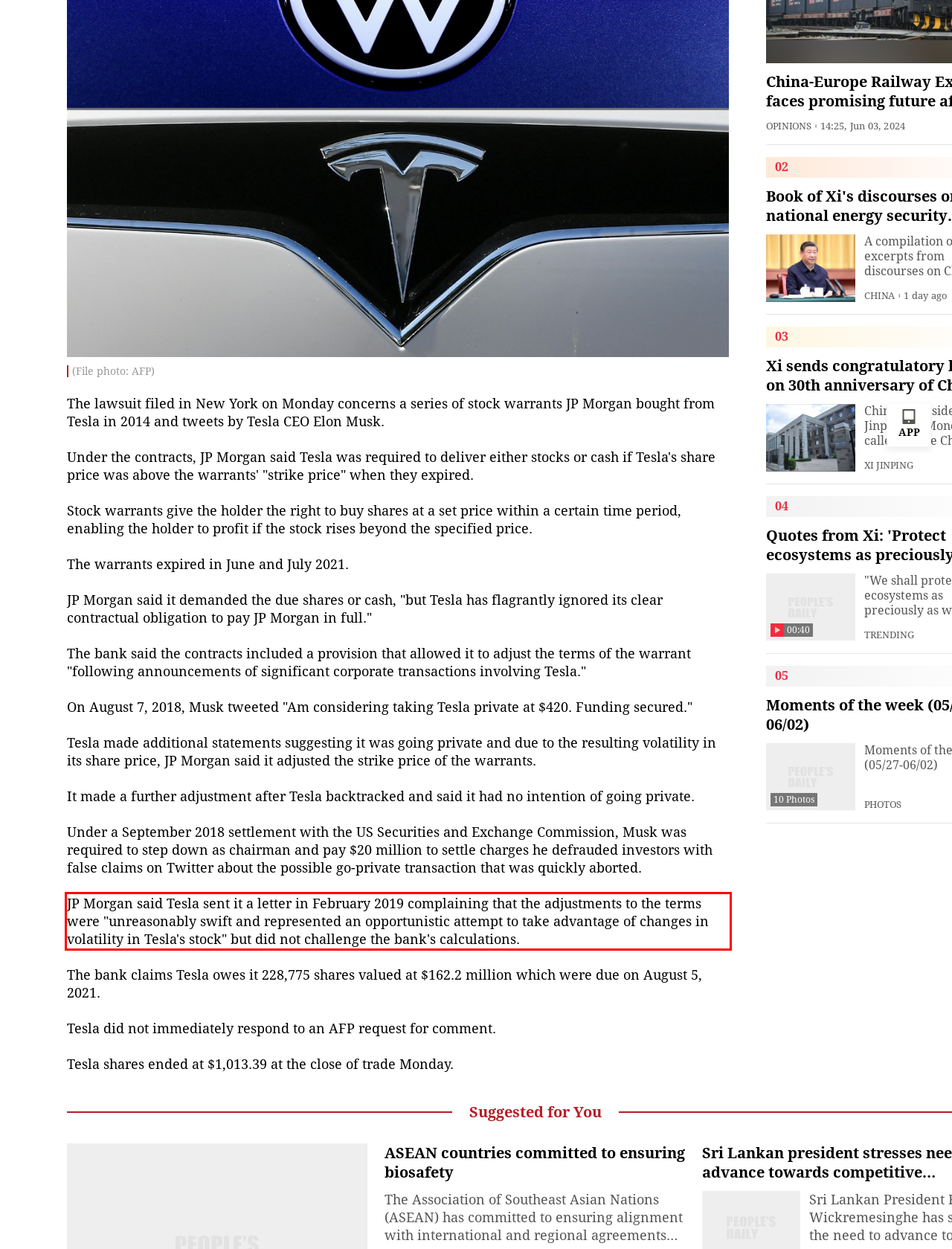You have a screenshot with a red rectangle around a UI element. Recognize and extract the text within this red bounding box using OCR.

JP Morgan said Tesla sent it a letter in February 2019 complaining that the adjustments to the terms were "unreasonably swift and represented an opportunistic attempt to take advantage of changes in volatility in Tesla's stock" but did not challenge the bank's calculations.